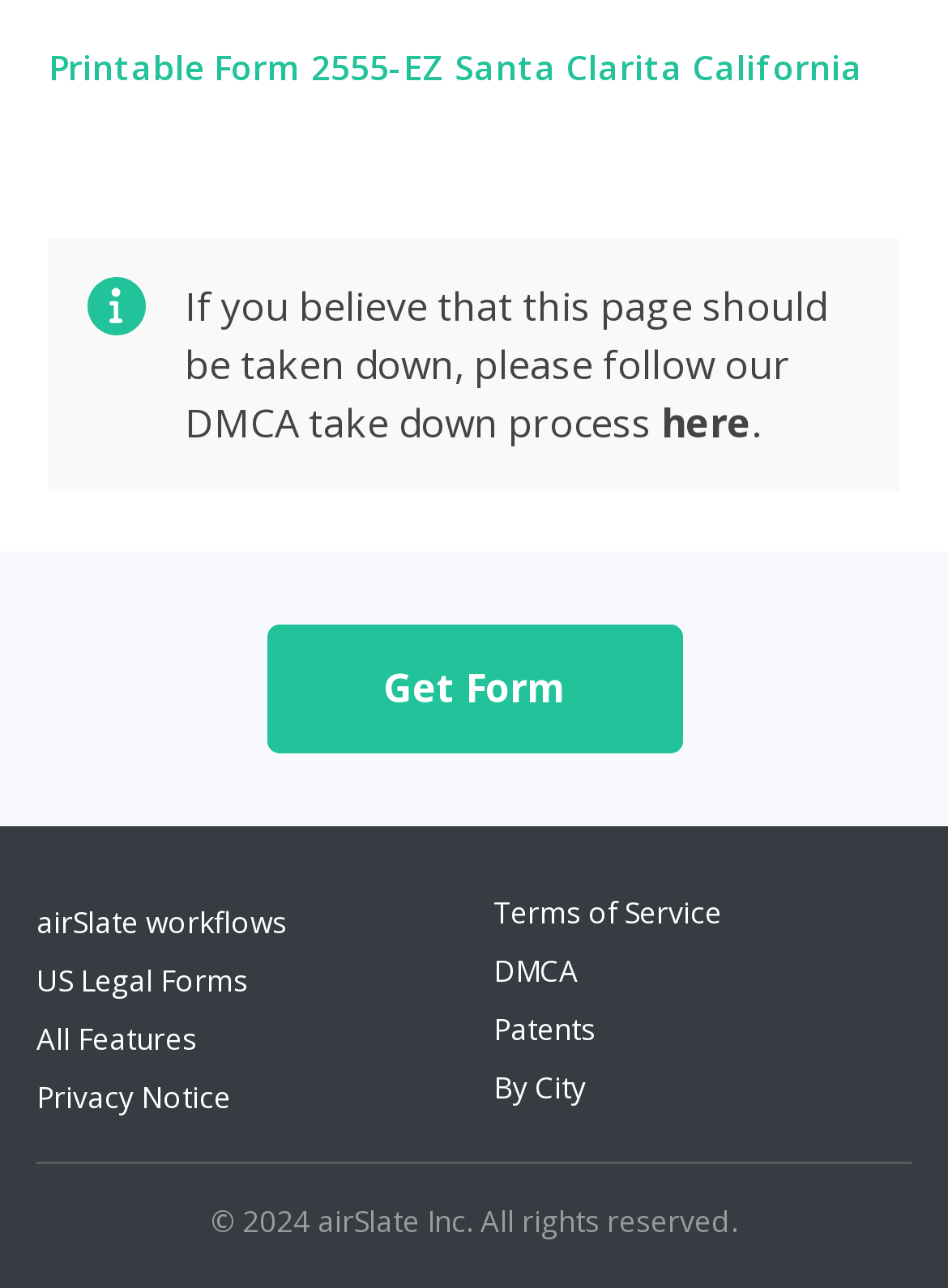Please provide a one-word or phrase answer to the question: 
How many links are there at the bottom of the page?

7